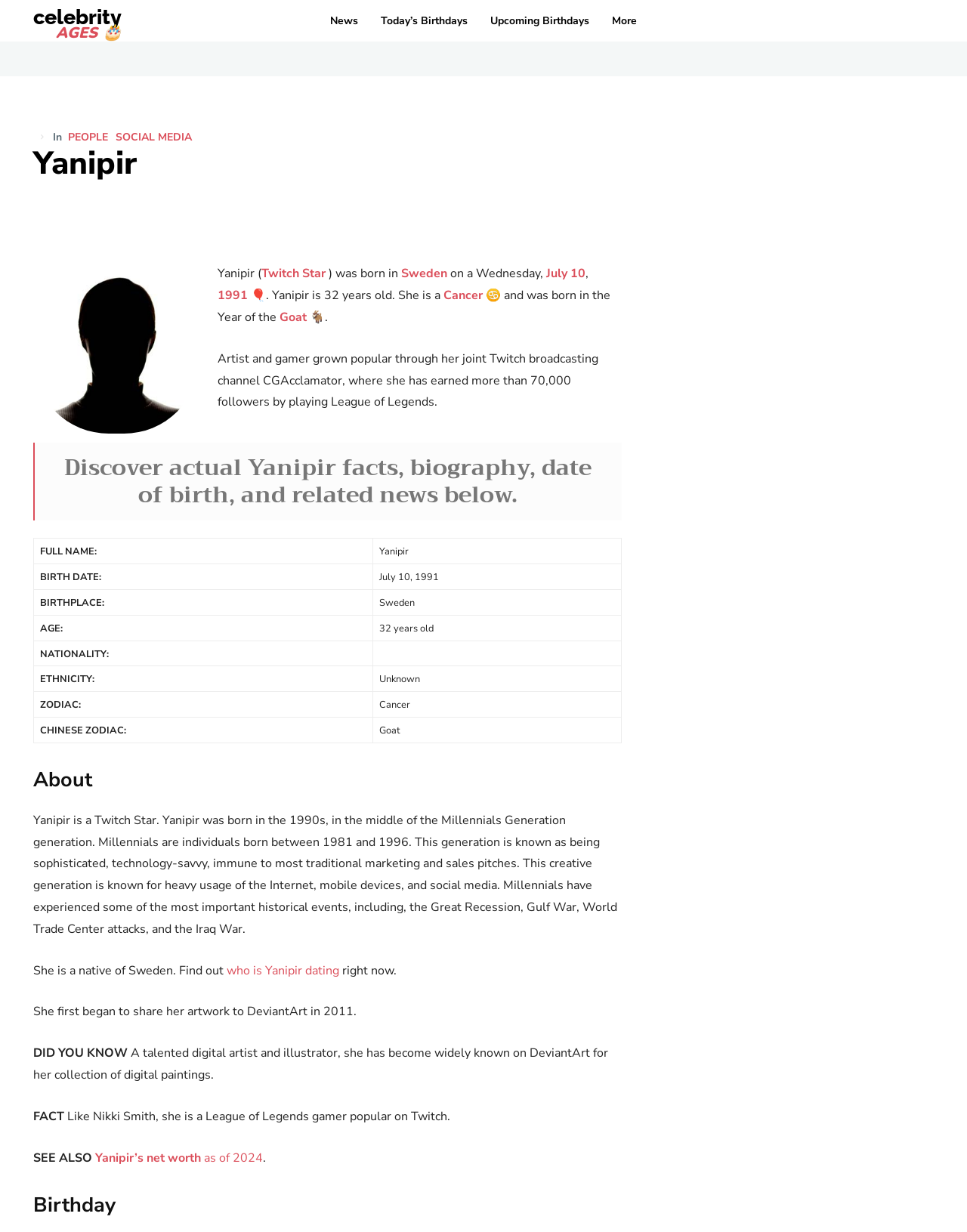Explain the webpage's layout and main content in detail.

This webpage is about Yanipir, a popular Twitch Star from Sweden. At the top of the page, there are five links: "Celebrity Ages", "News", "Today's Birthdays", "Upcoming Birthdays", and "More". Below these links, there is a heading with Yanipir's name, followed by an image of her.

The main content of the page is an article about Yanipir's life, which includes her birthdate, age, zodiac sign, and nationality. The article is divided into sections, with headings such as "About" and "Birthday". The text describes Yanipir as a talented digital artist and illustrator who has gained popularity on DeviantArt and Twitch.

There is also a table with Yanipir's personal information, including her full name, birth date, birthplace, age, nationality, ethnicity, zodiac sign, and Chinese zodiac sign. Below the table, there are several paragraphs of text that provide more information about Yanipir's life and career.

Throughout the page, there are several links to related topics, such as Yanipir's dating life, her net worth, and other celebrities. The page also includes several headings and subheadings that break up the content and make it easier to read. Overall, the page provides a detailed overview of Yanipir's life and career as a Twitch Star and digital artist.